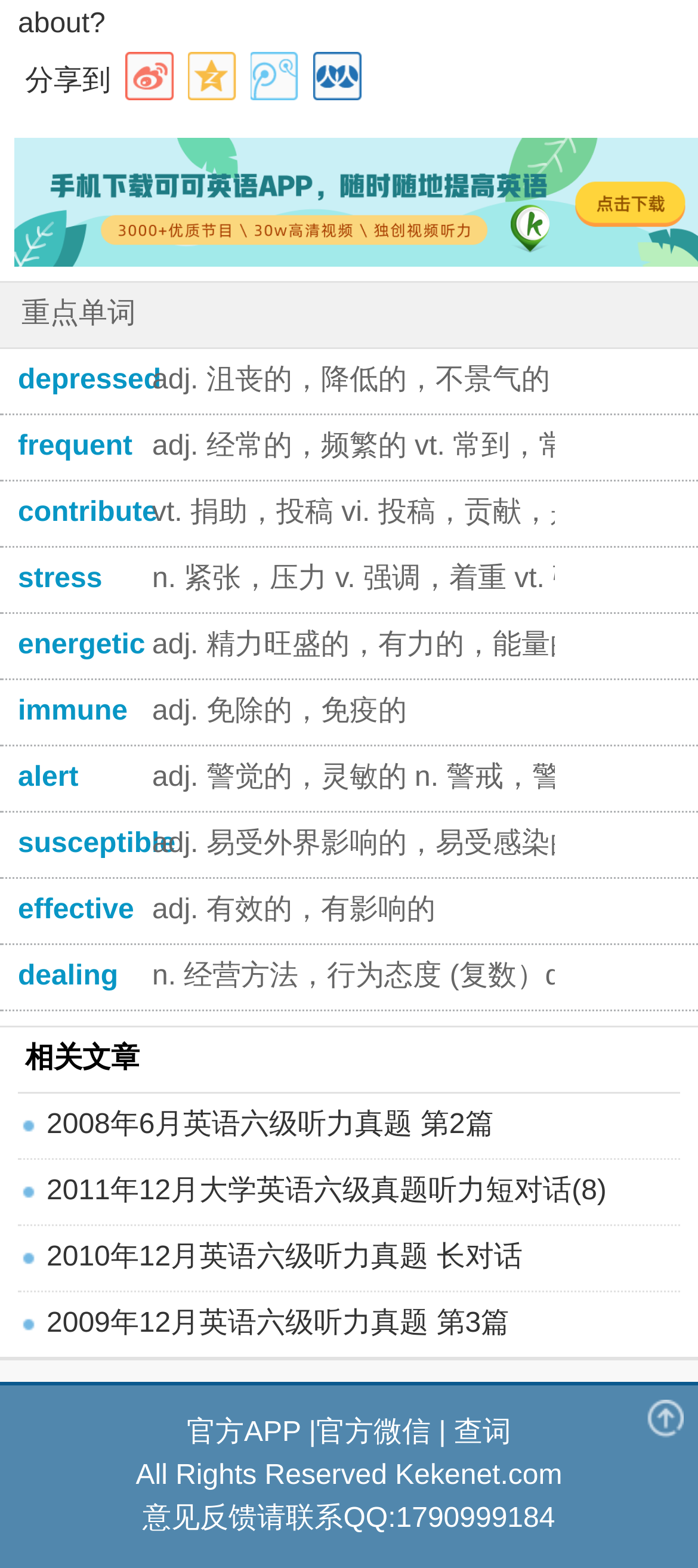How many links are there in the webpage?
Answer the question with a single word or phrase derived from the image.

11